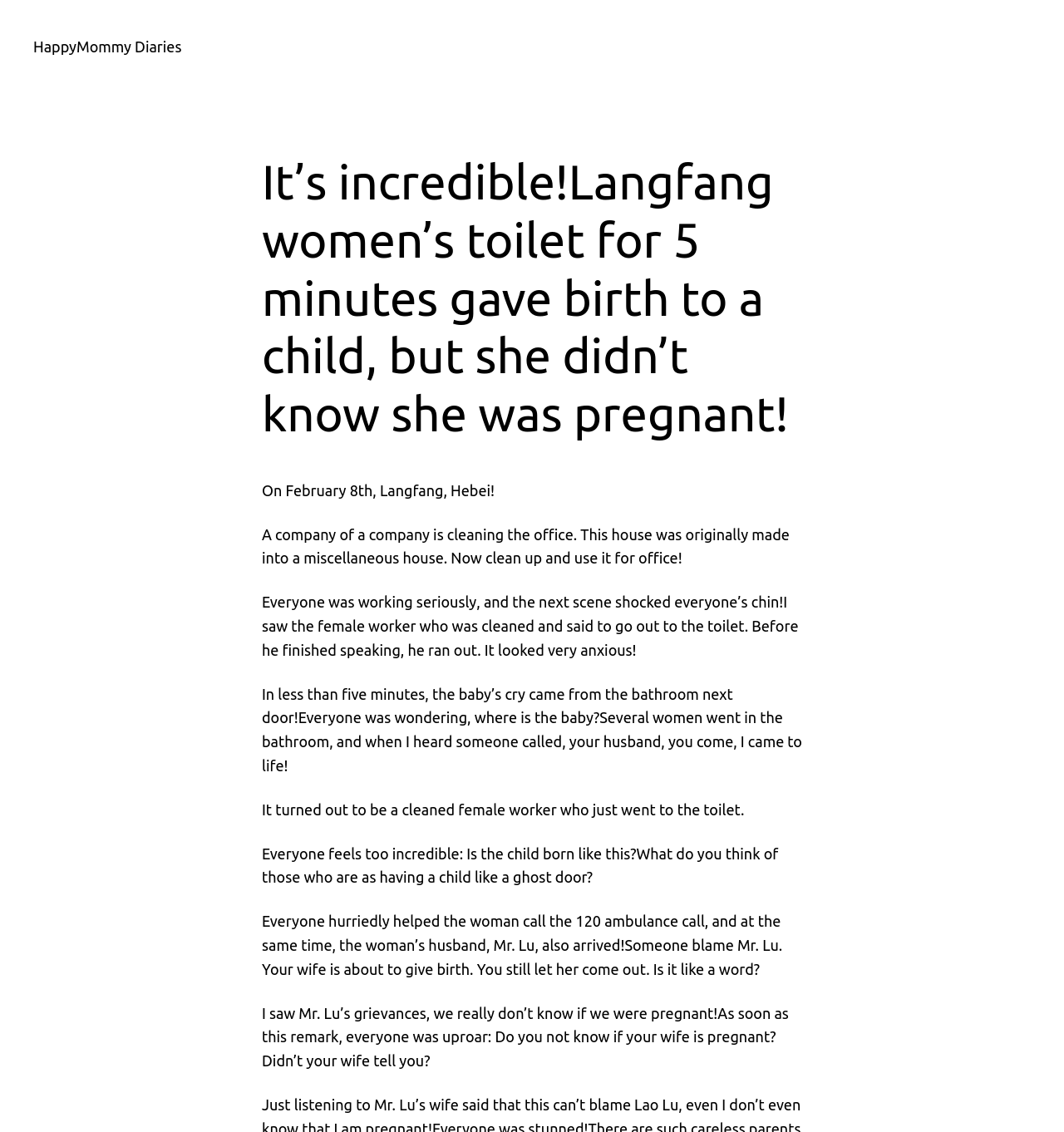Please provide a comprehensive answer to the question based on the screenshot: Where did the woman give birth?

According to the text, the woman gave birth in the toilet. It is mentioned in the sentence 'In less than five minutes, the baby’s cry came from the bathroom next door!' which implies that the woman gave birth in the toilet.